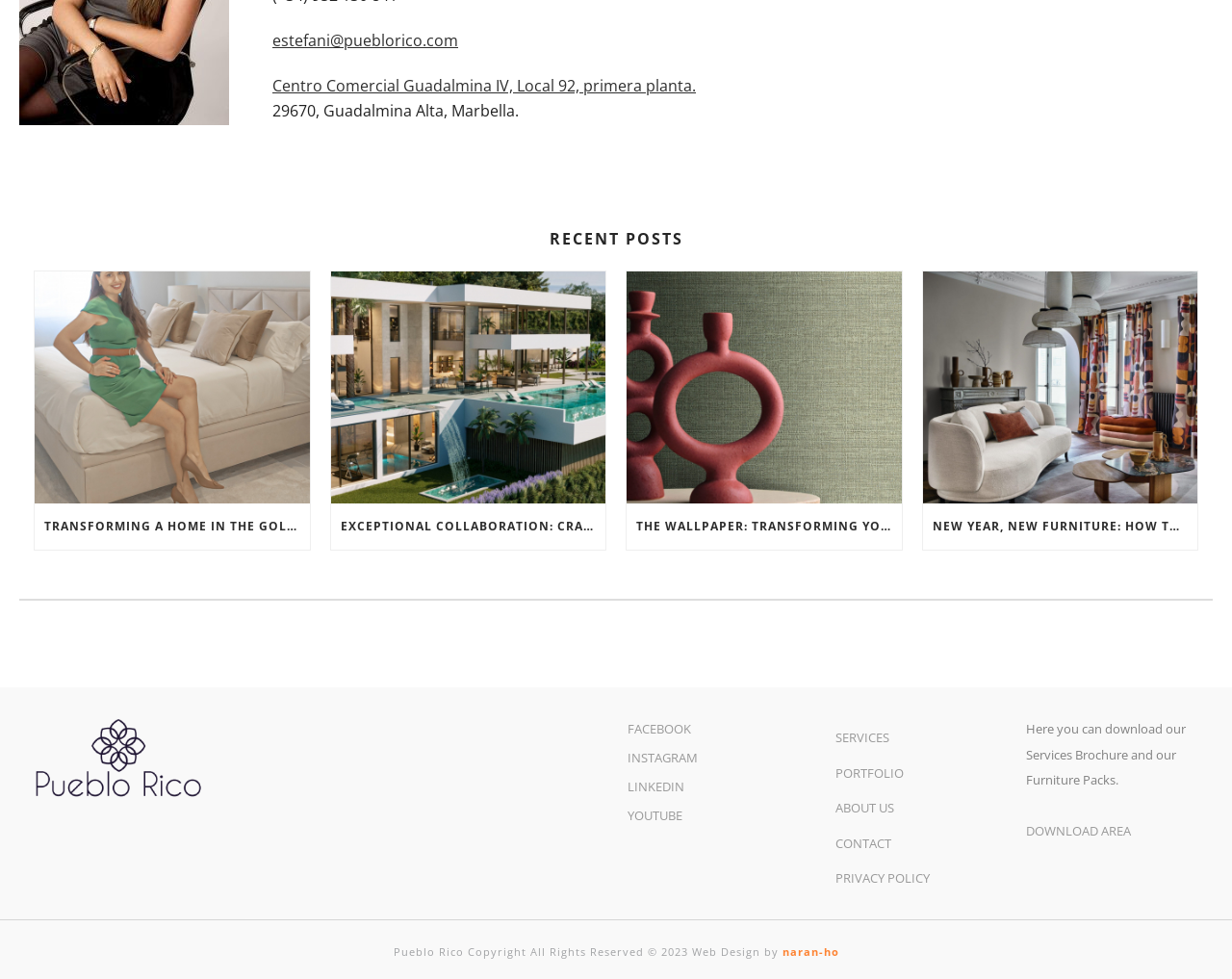Could you find the bounding box coordinates of the clickable area to complete this instruction: "Contact the company"?

[0.674, 0.843, 0.735, 0.879]